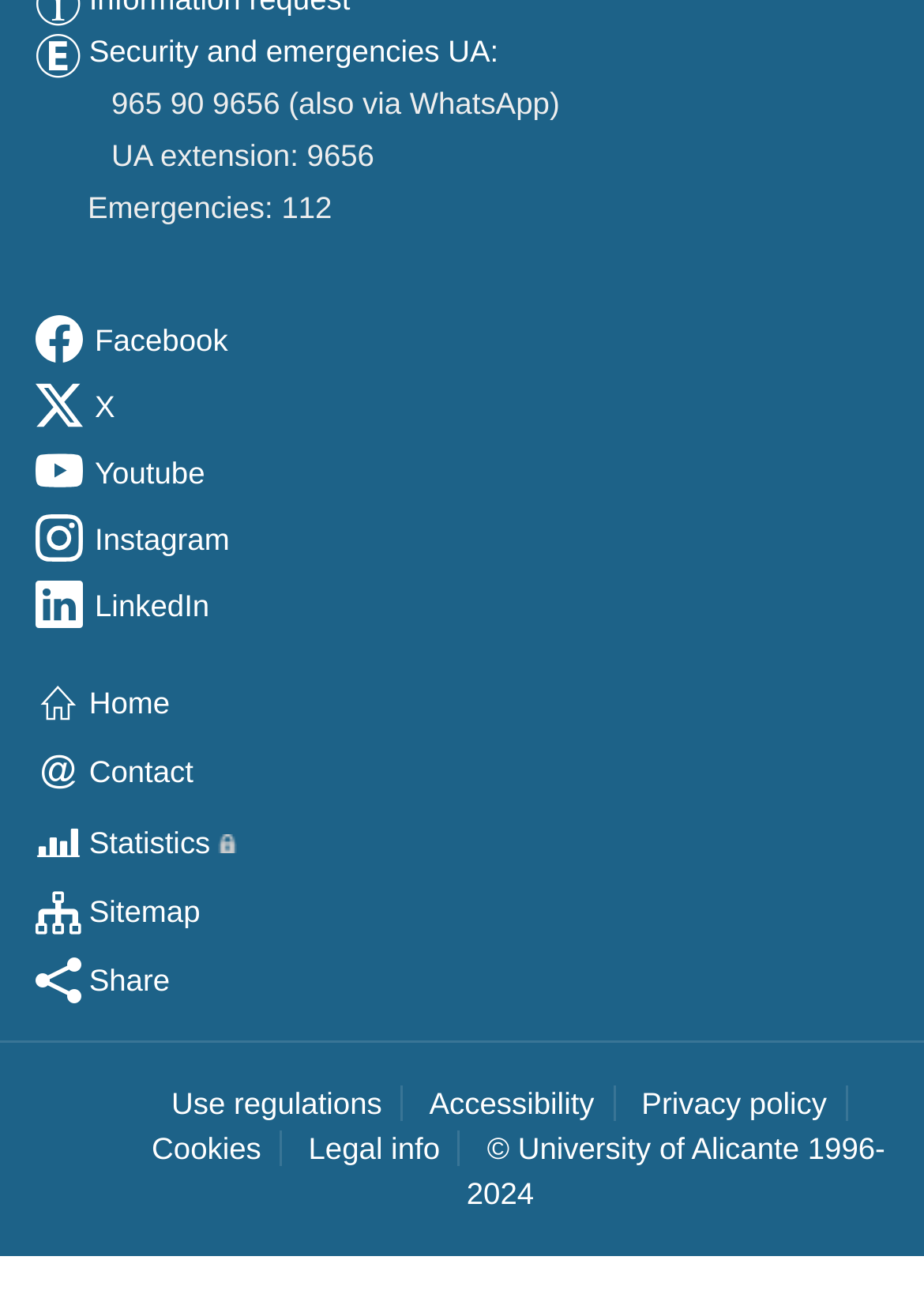Locate the bounding box coordinates of the element's region that should be clicked to carry out the following instruction: "Contact the university". The coordinates need to be four float numbers between 0 and 1, i.e., [left, top, right, bottom].

[0.038, 0.583, 0.209, 0.61]